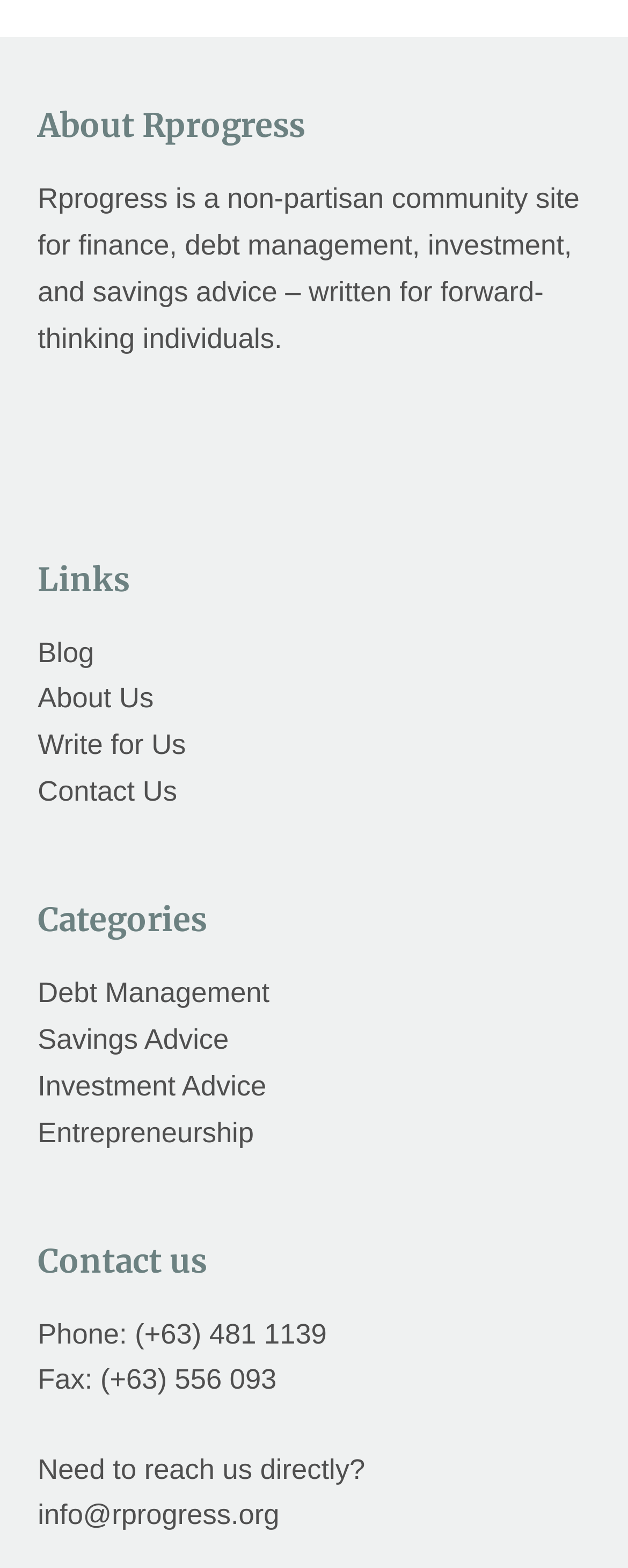Please locate the bounding box coordinates of the element that should be clicked to achieve the given instruction: "Read about 'Debt Management'".

[0.06, 0.623, 0.429, 0.643]